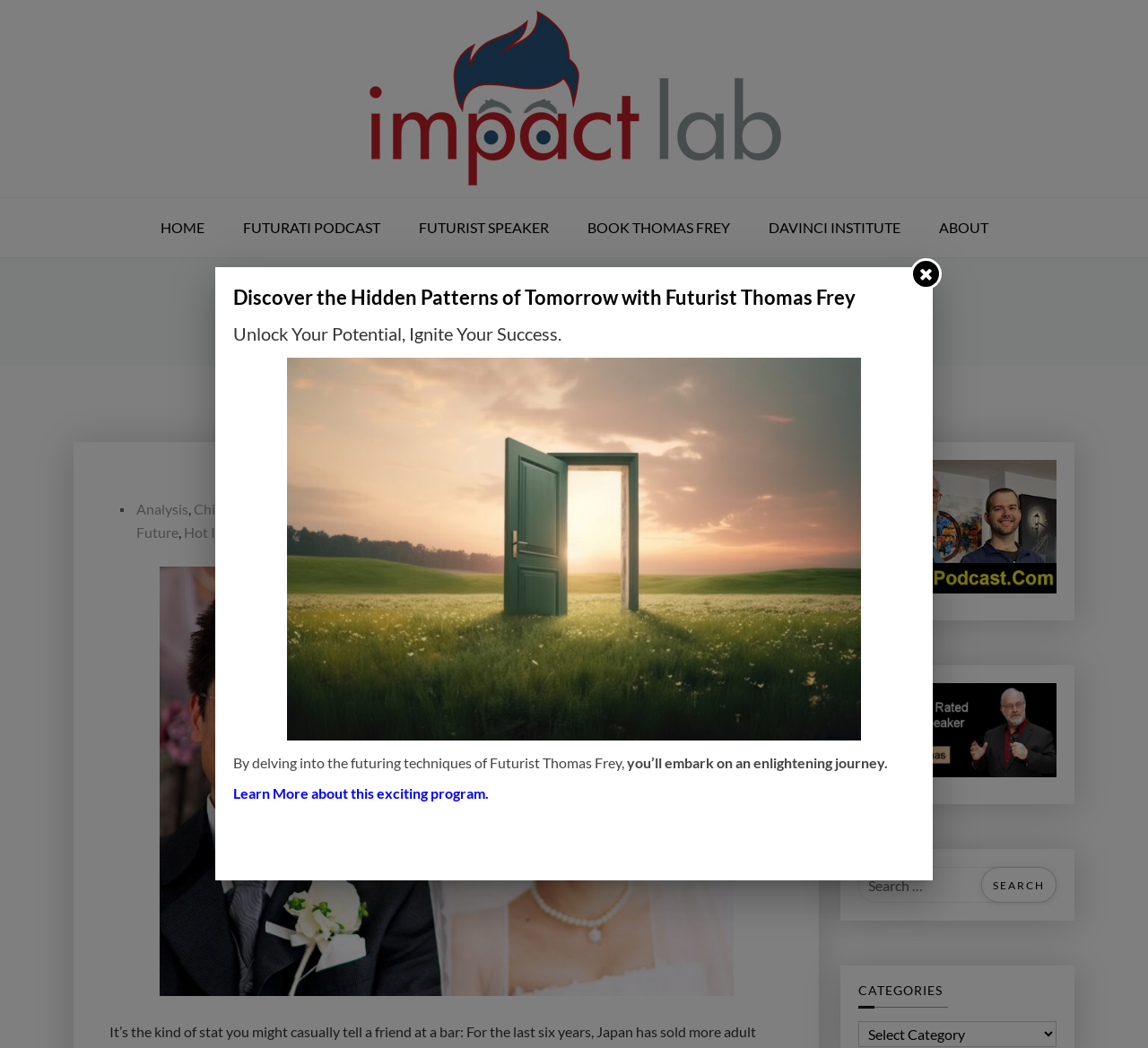Refer to the image and provide a thorough answer to this question:
What is the text of the first link on the webpage?

The first link on the webpage is located at the top left corner with a bounding box coordinate of [0.316, 0.009, 0.684, 0.18]. The text of this link is 'Impact Lab'.